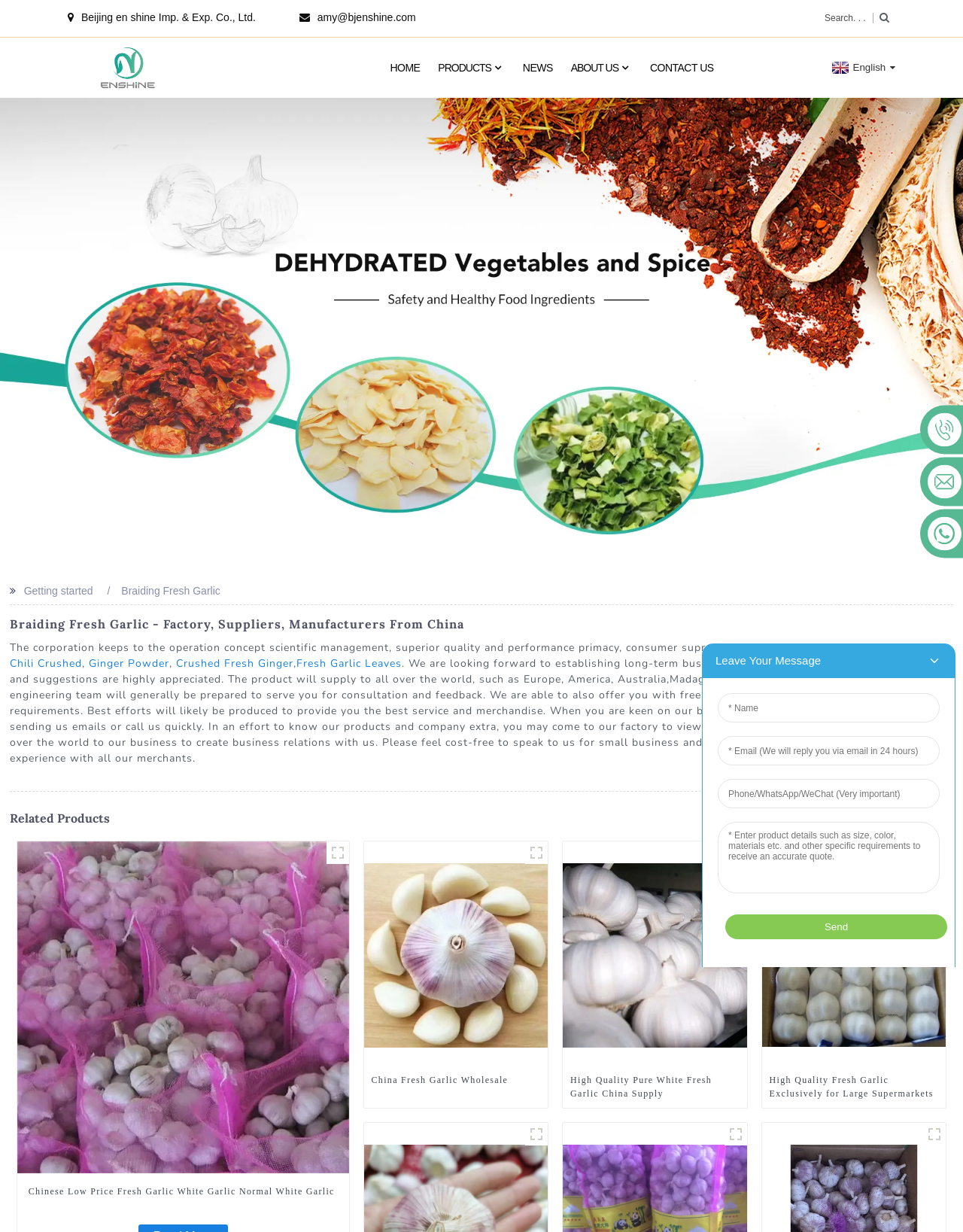Analyze the image and provide a detailed answer to the question: How many product images are displayed?

There are three figure elements that contain images, each with a link to a product, and a figcaption element that provides a description of the product. These images are displayed in a row, and each image has a corresponding link and figcaption.